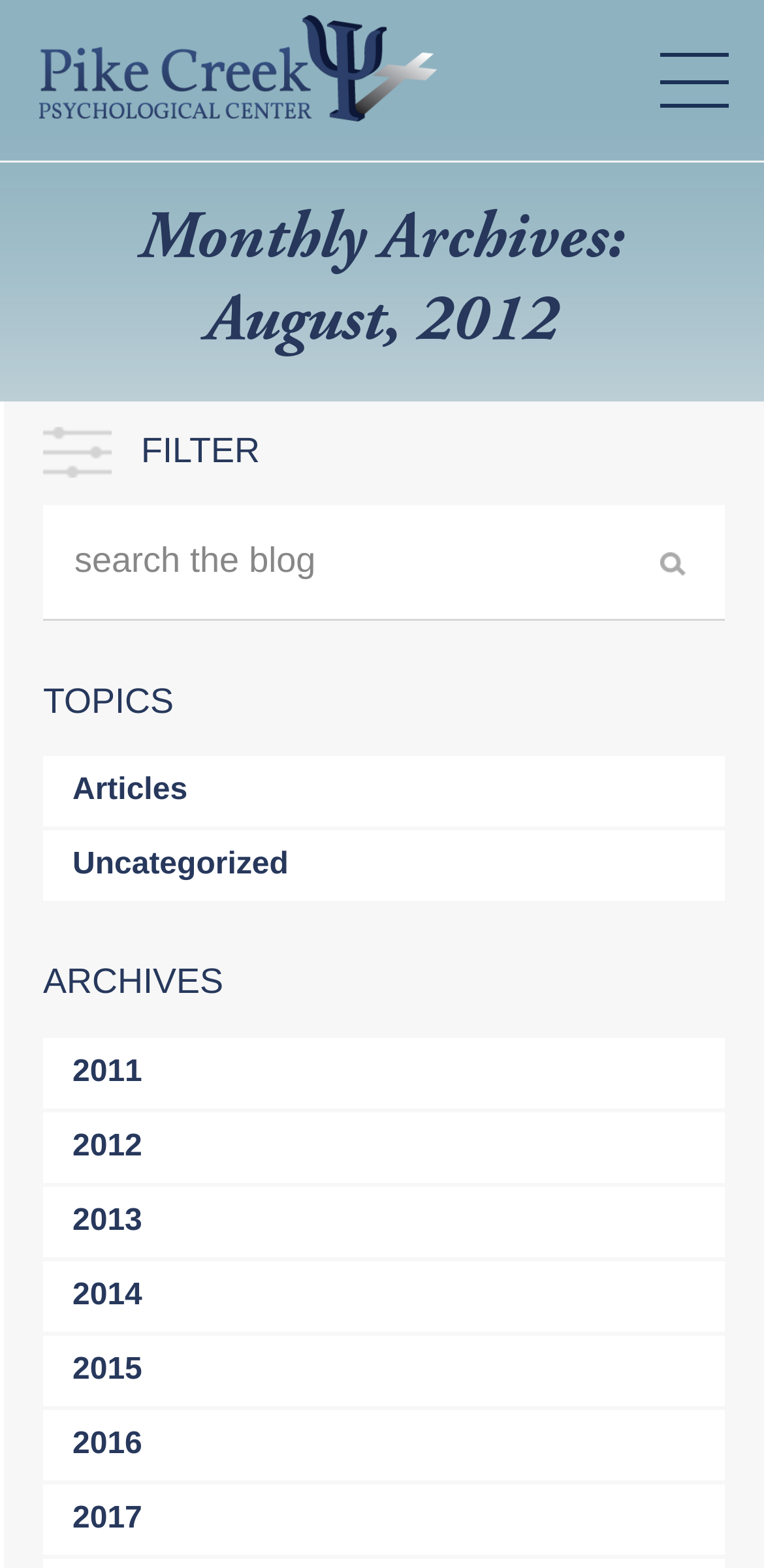Please provide a detailed answer to the question below by examining the image:
How many archive years are listed?

By counting the number of link elements with year values, I found that there are 7 archive years listed: 2011, 2012, 2013, 2014, 2015, 2016, and 2017.